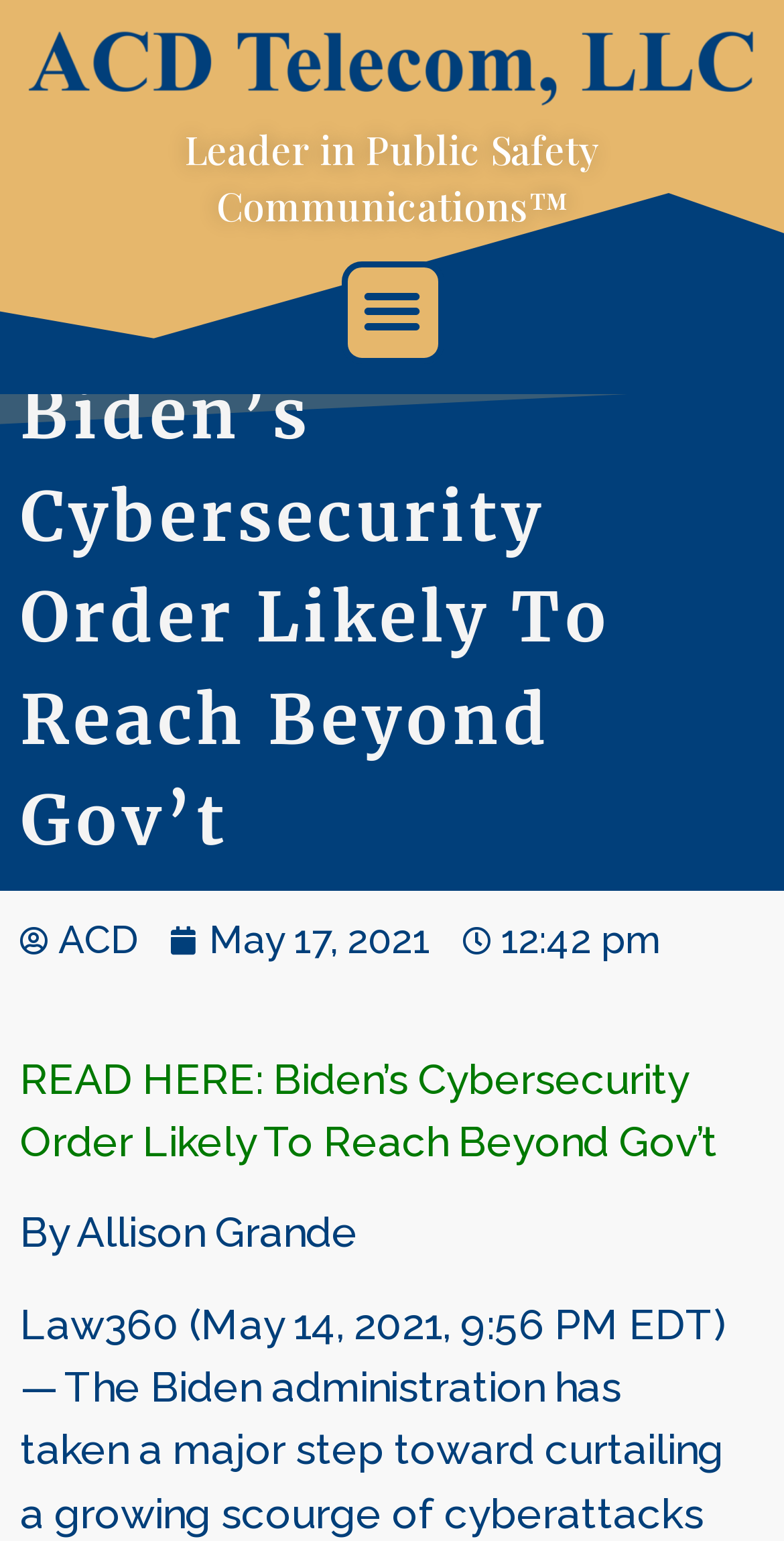What is the company name in the header?
Using the information from the image, give a concise answer in one word or a short phrase.

ACD Telecom